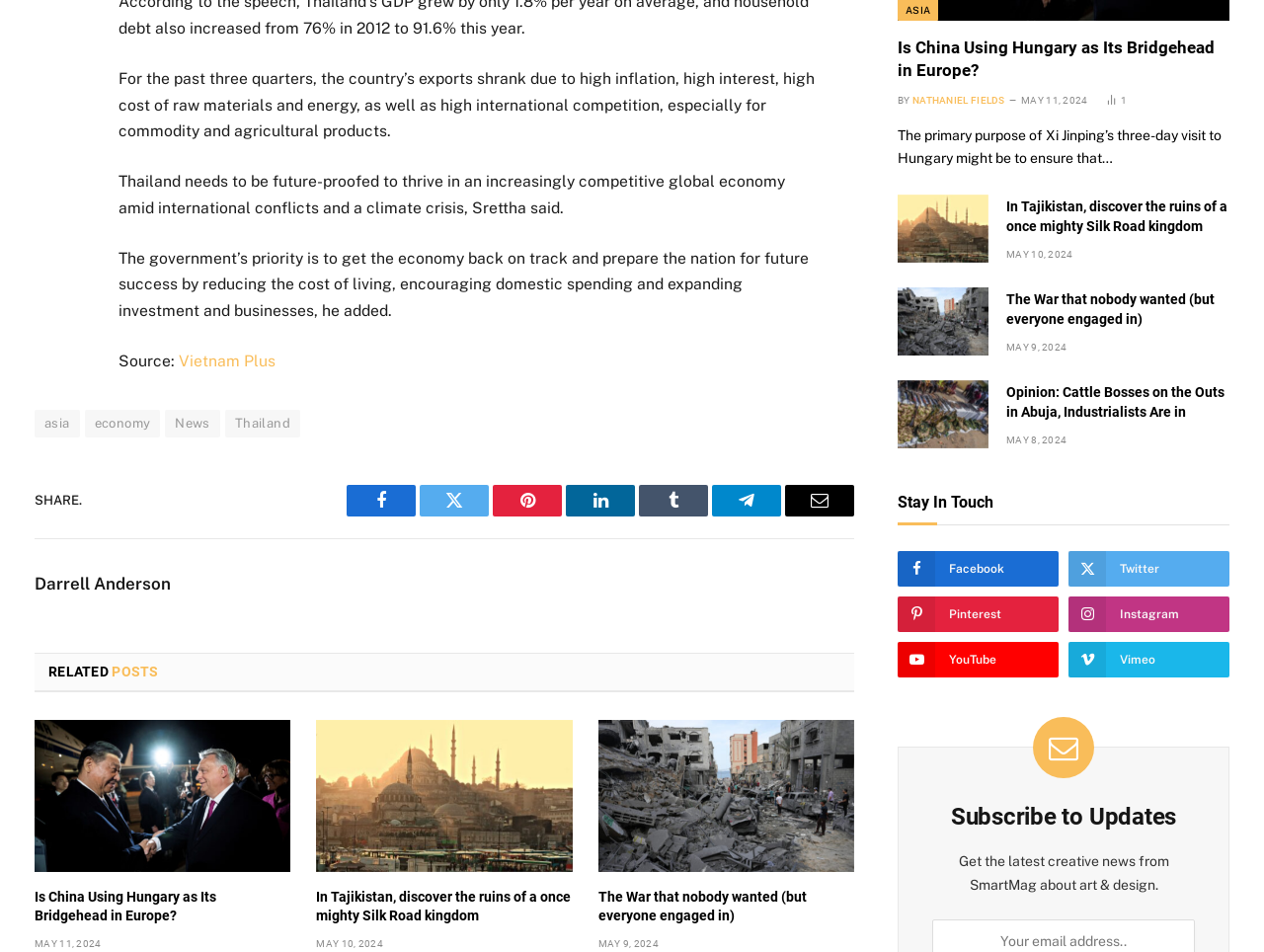Given the webpage screenshot, identify the bounding box of the UI element that matches this description: "Twitter".

[0.845, 0.579, 0.973, 0.616]